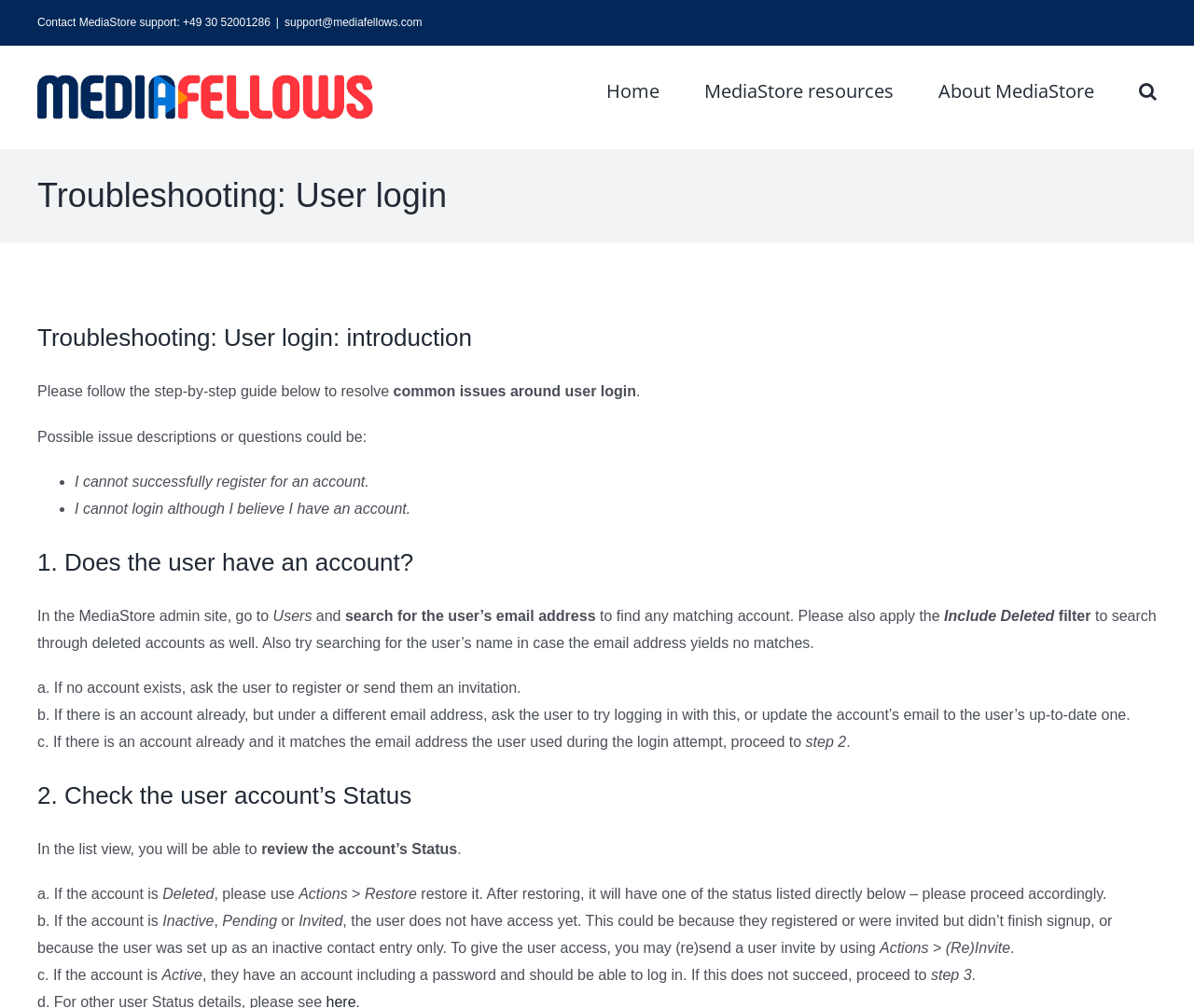Please extract the primary headline from the webpage.

Troubleshooting: User login